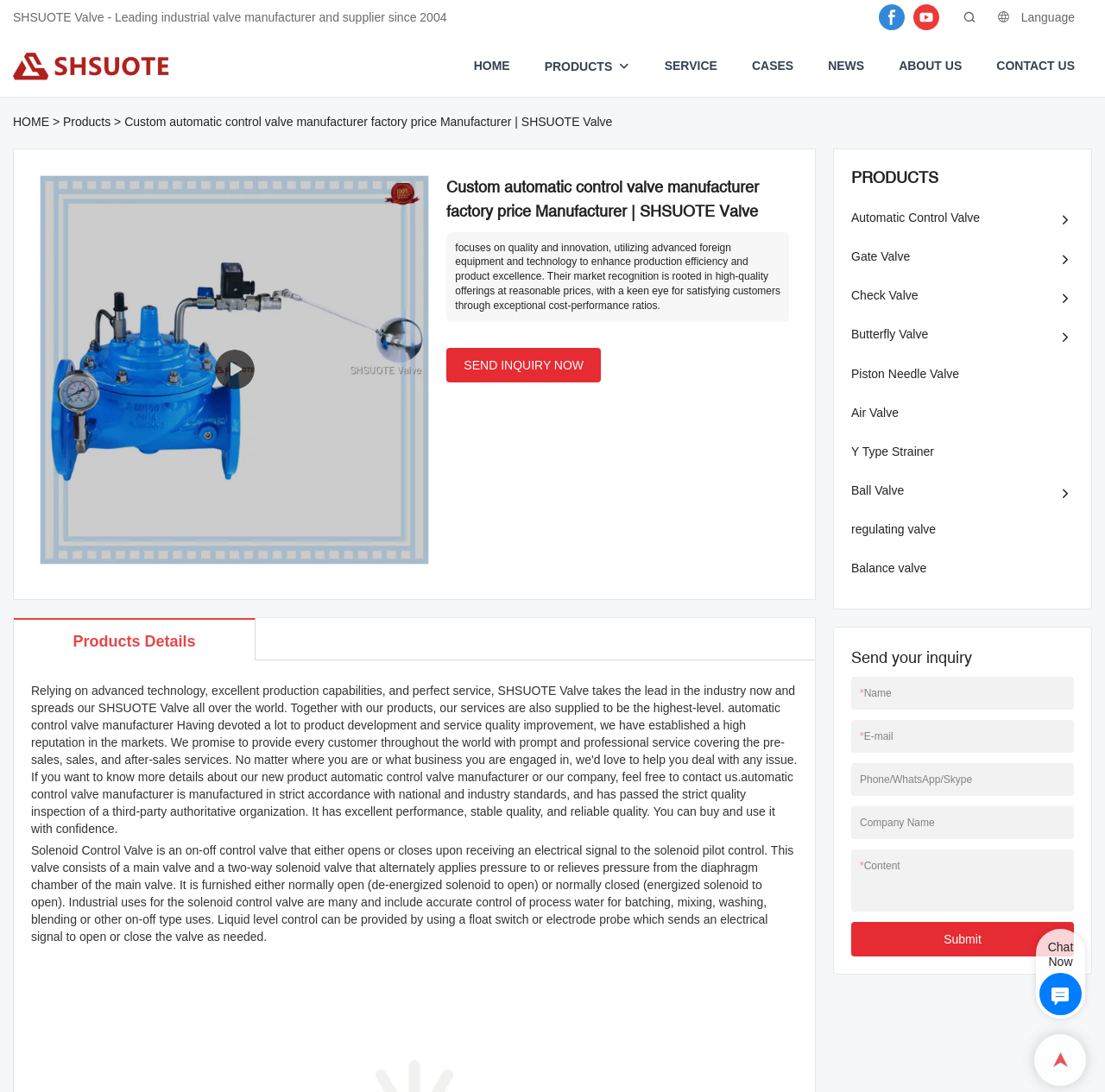Analyze the image and answer the question with as much detail as possible: 
What is the name of the valve manufacturer?

The name of the valve manufacturer can be found in the top-left corner of the webpage, where it says 'SHSUOTE Valve - Leading industrial valve manufacturer and supplier since 2004'.